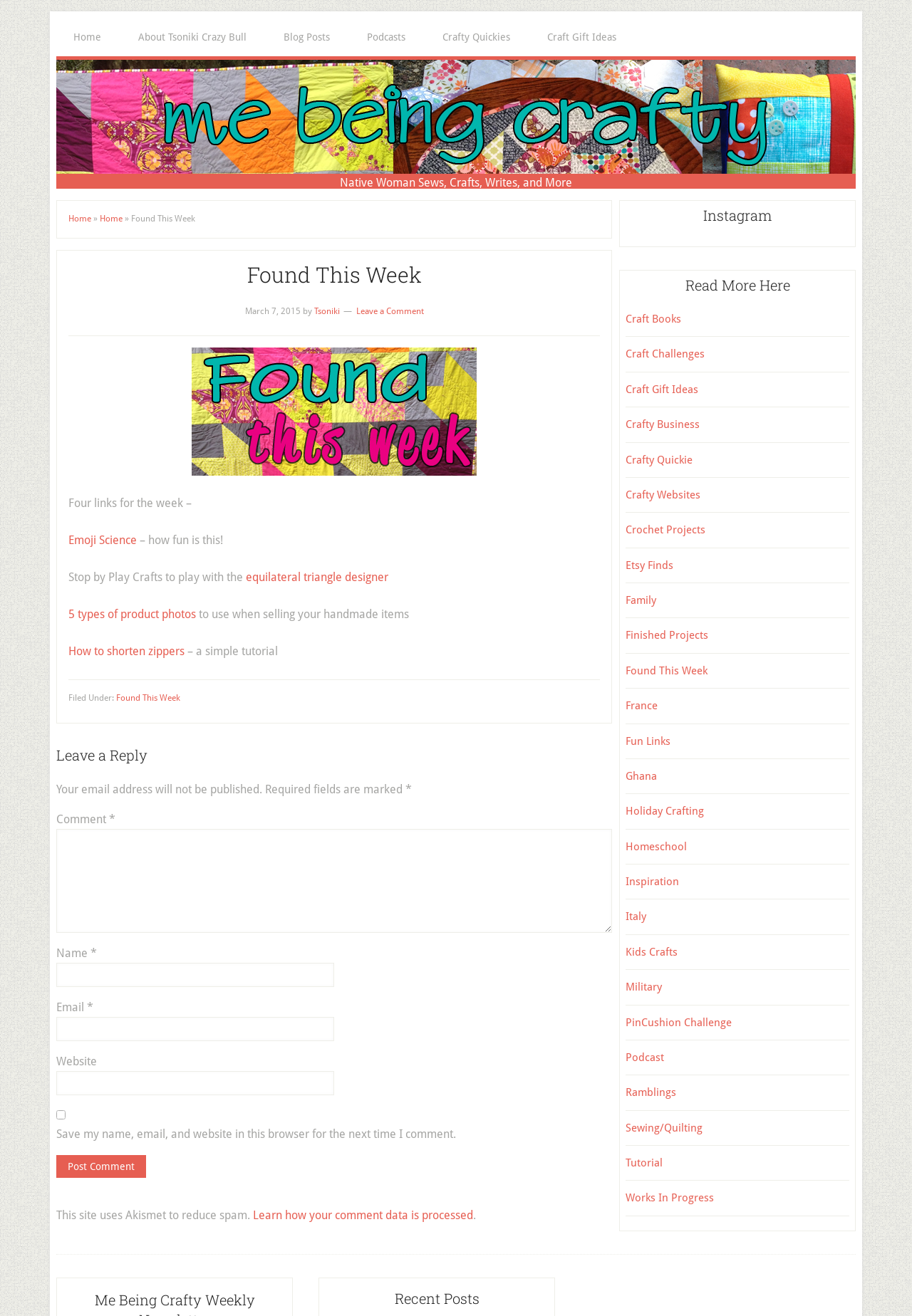How many links are there in the 'Found This Week' section?
Using the image as a reference, answer the question in detail.

I counted the number of links in the 'Found This Week' section, which starts with the heading 'Found This Week' and includes links to 'Emoji Science', 'equilateral triangle designer', '5 types of product photos', and 'How to shorten zippers'.